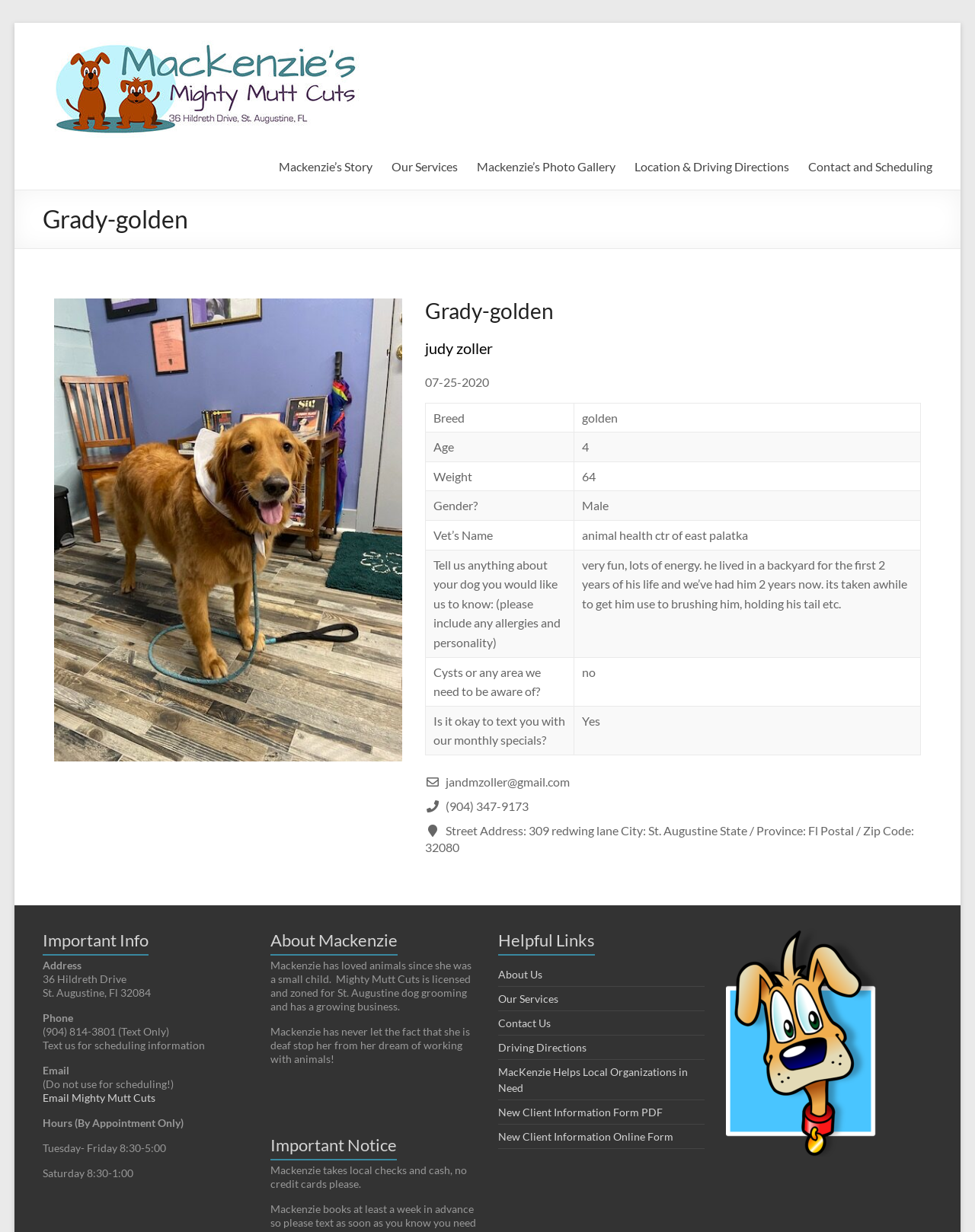Can you pinpoint the bounding box coordinates for the clickable element required for this instruction: "Contact via 'jandmzoller@gmail.com'"? The coordinates should be four float numbers between 0 and 1, i.e., [left, top, right, bottom].

[0.457, 0.628, 0.584, 0.64]